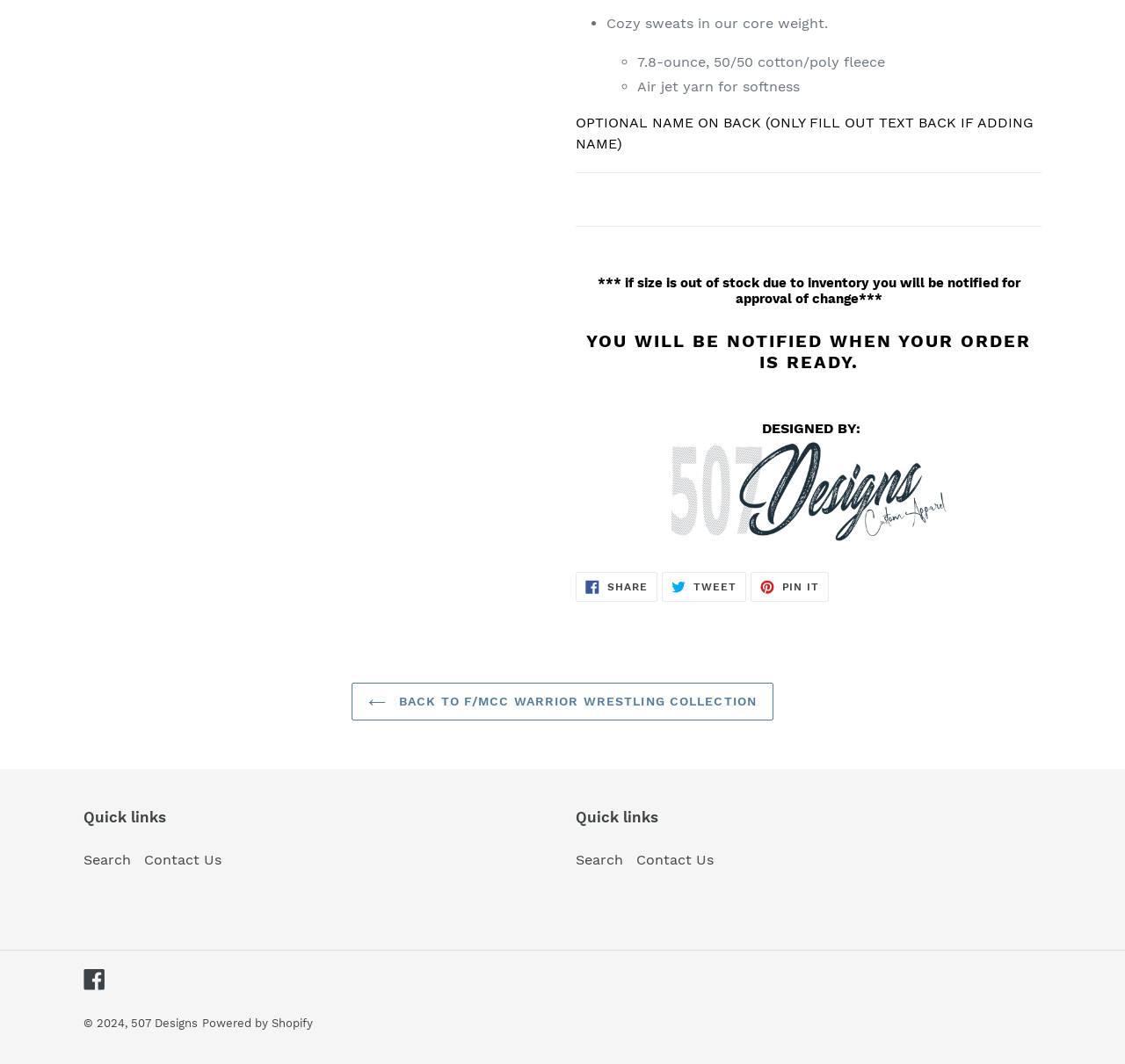Find the bounding box coordinates for the UI element whose description is: "Search". The coordinates should be four float numbers between 0 and 1, in the format [left, top, right, bottom].

[0.074, 0.8, 0.116, 0.815]